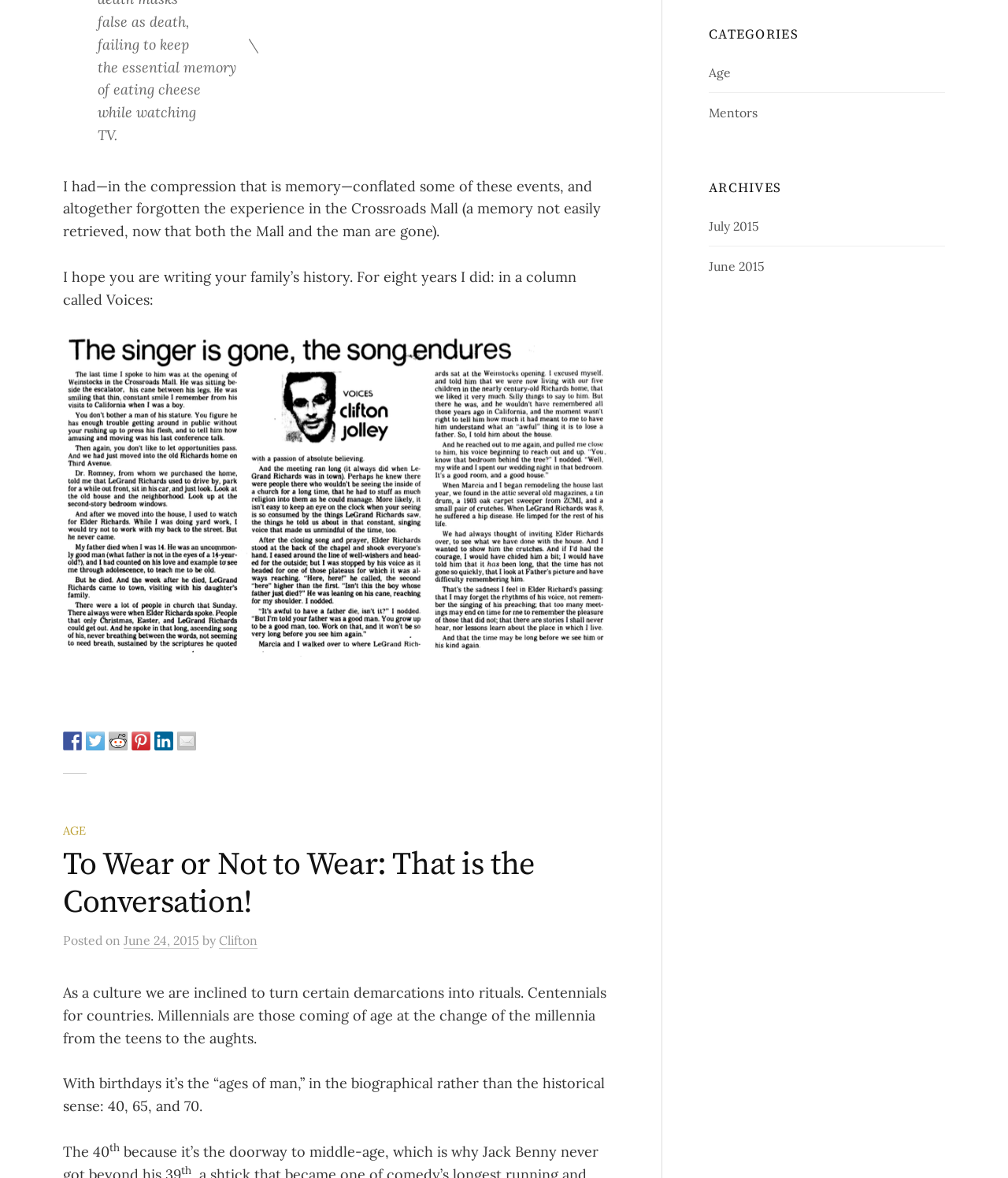Locate the UI element described by June 24, 2015 in the provided webpage screenshot. Return the bounding box coordinates in the format (top-left x, top-left y, bottom-right x, bottom-right y), ensuring all values are between 0 and 1.

[0.123, 0.791, 0.198, 0.805]